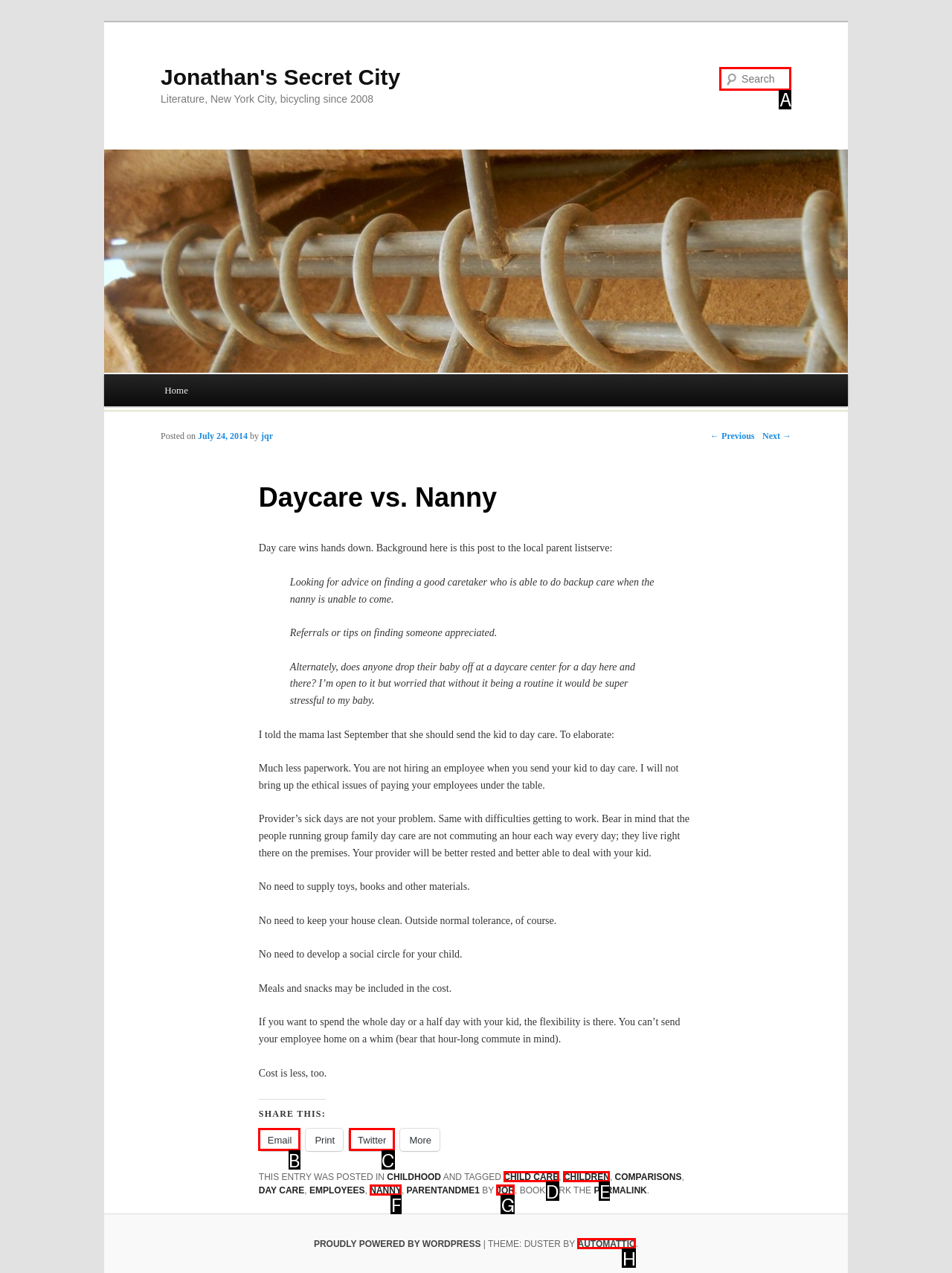Tell me which letter I should select to achieve the following goal: Search for something
Answer with the corresponding letter from the provided options directly.

A